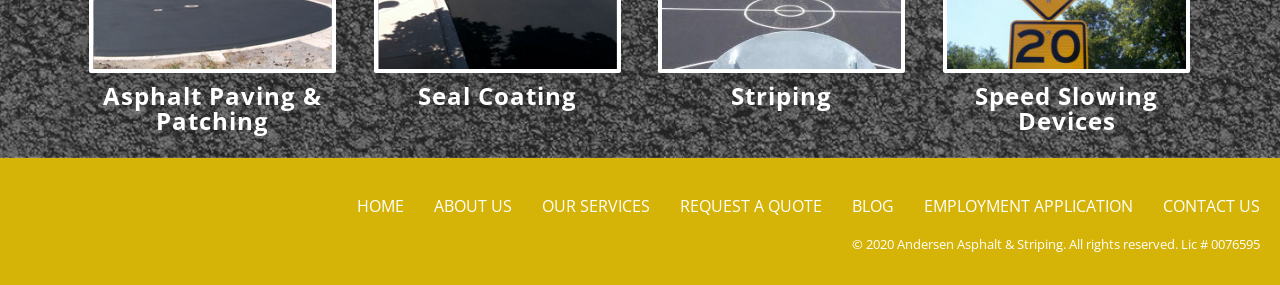Extract the bounding box coordinates for the UI element described by the text: "Toys". The coordinates should be in the form of [left, top, right, bottom] with values between 0 and 1.

None